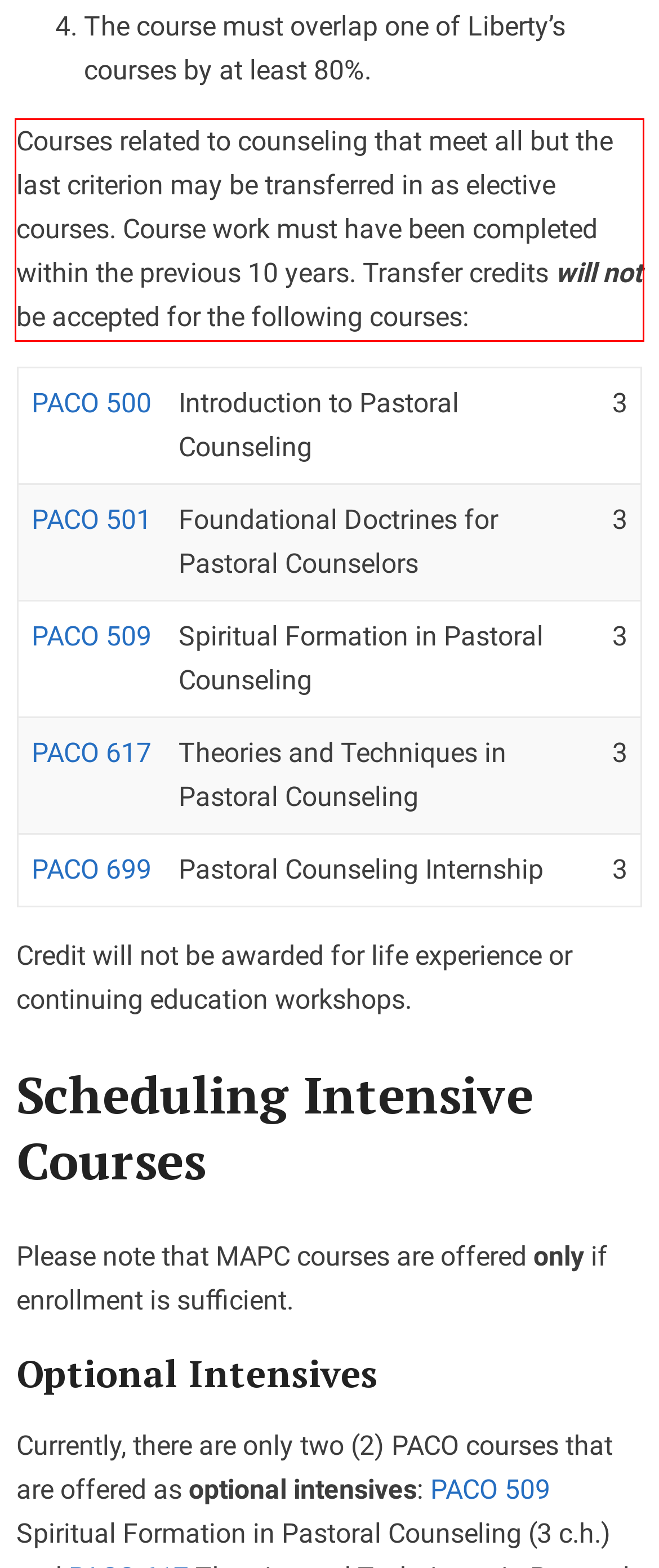Examine the webpage screenshot and use OCR to obtain the text inside the red bounding box.

Courses related to counseling that meet all but the last criterion may be transferred in as elective courses. Course work must have been completed within the previous 10 years. Transfer credits will not be accepted for the following courses: